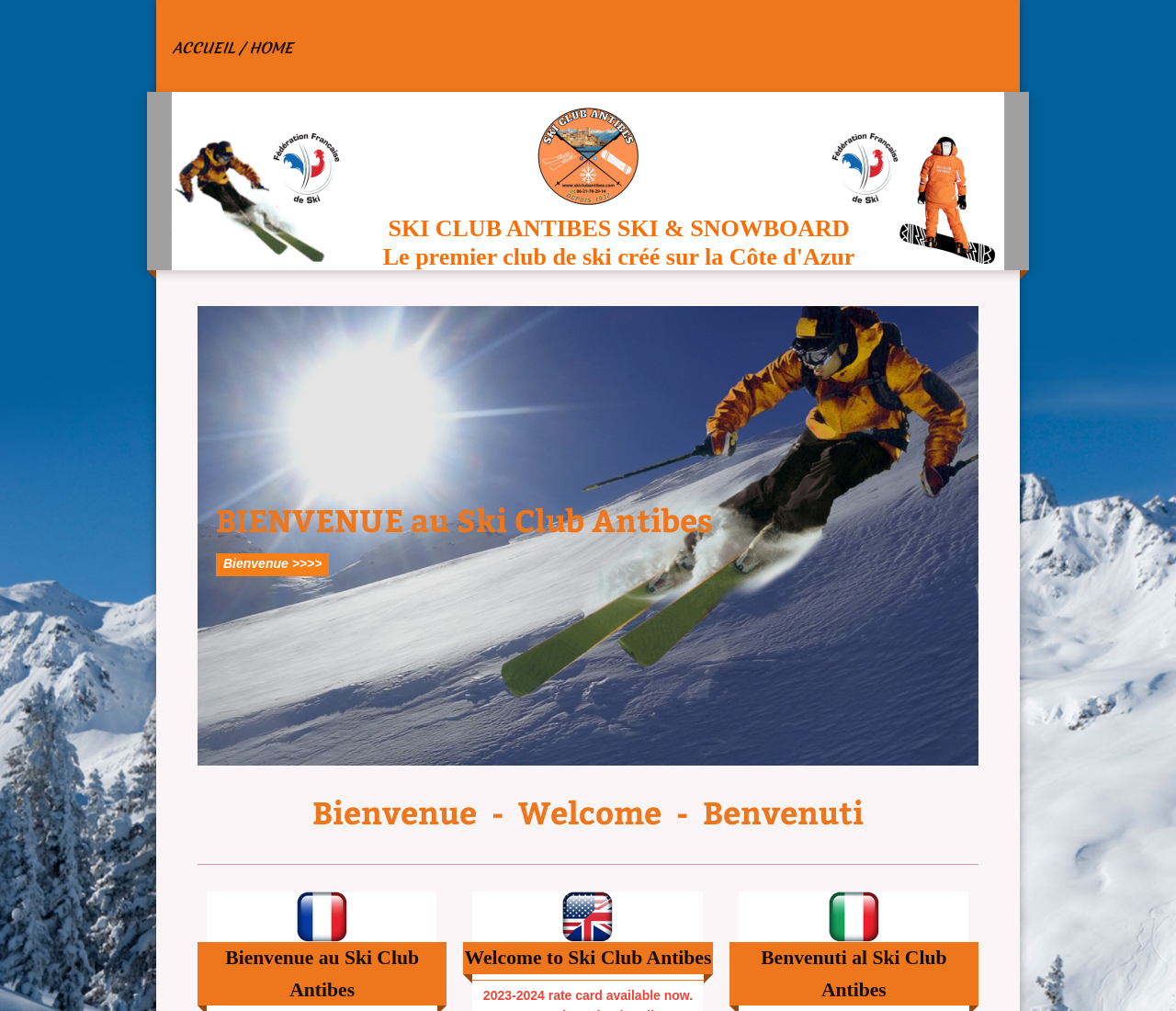Please find the bounding box coordinates in the format (top-left x, top-left y, bottom-right x, bottom-right y) for the given element description. Ensure the coordinates are floating point numbers between 0 and 1. Description: Accueil / Home

[0.135, 0.023, 0.262, 0.074]